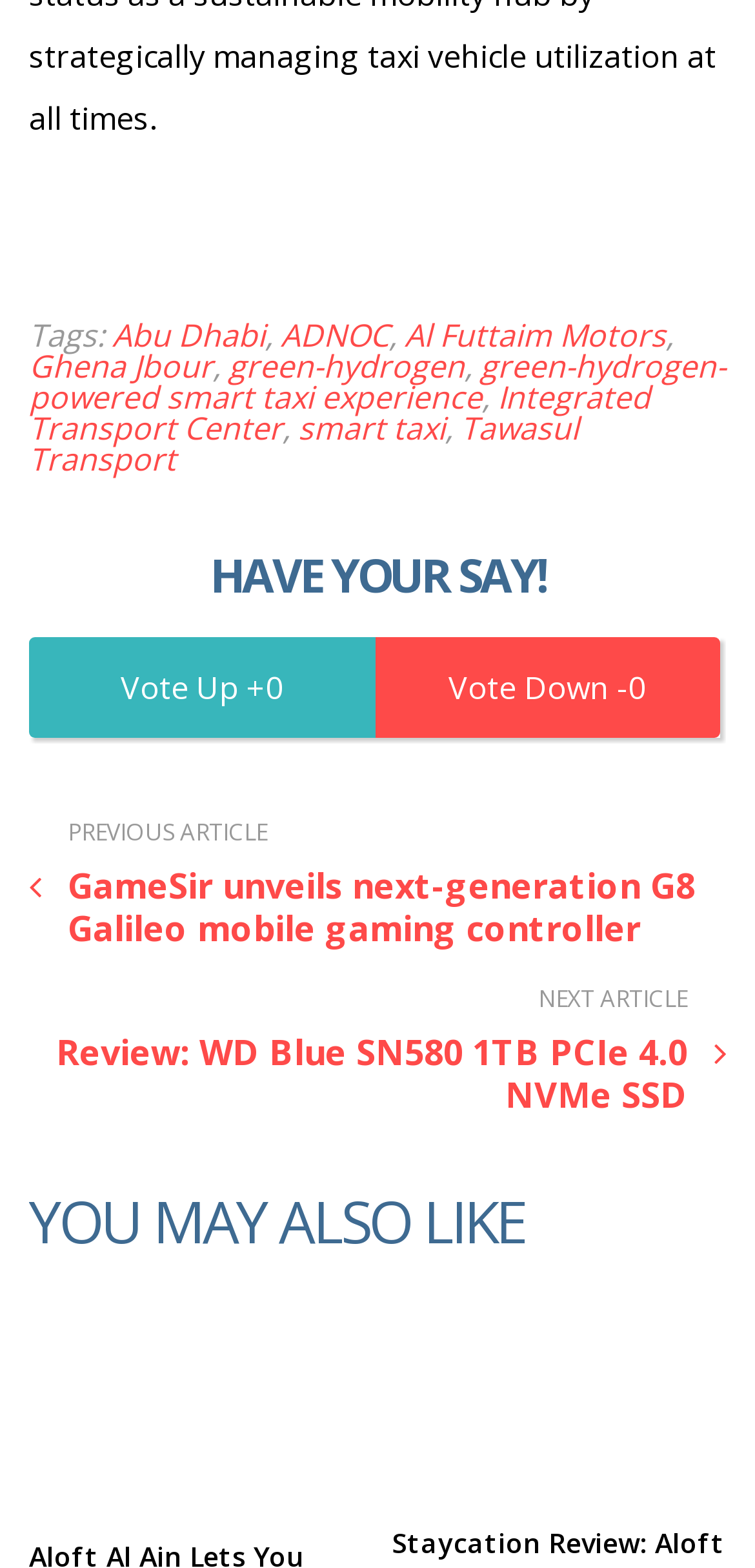Please study the image and answer the question comprehensively:
What is the purpose of the webpage?

Based on the structure and content of the webpage, I inferred that it is a news or article page. There are multiple links and headings, suggesting a collection of articles or news stories.